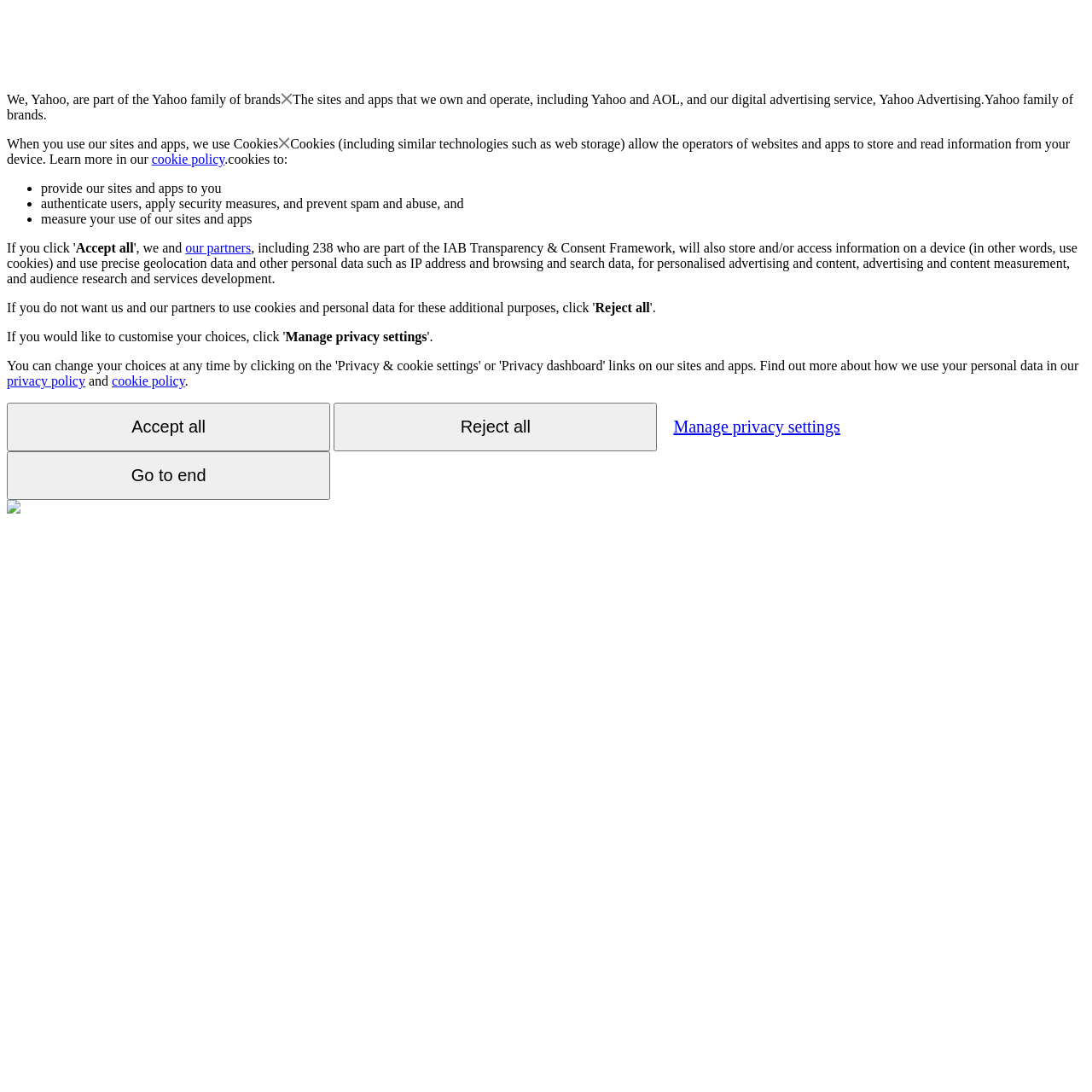Determine the bounding box coordinates of the clickable element to complete this instruction: "Click the 'Accept all' button". Provide the coordinates in the format of four float numbers between 0 and 1, [left, top, right, bottom].

[0.069, 0.22, 0.122, 0.234]